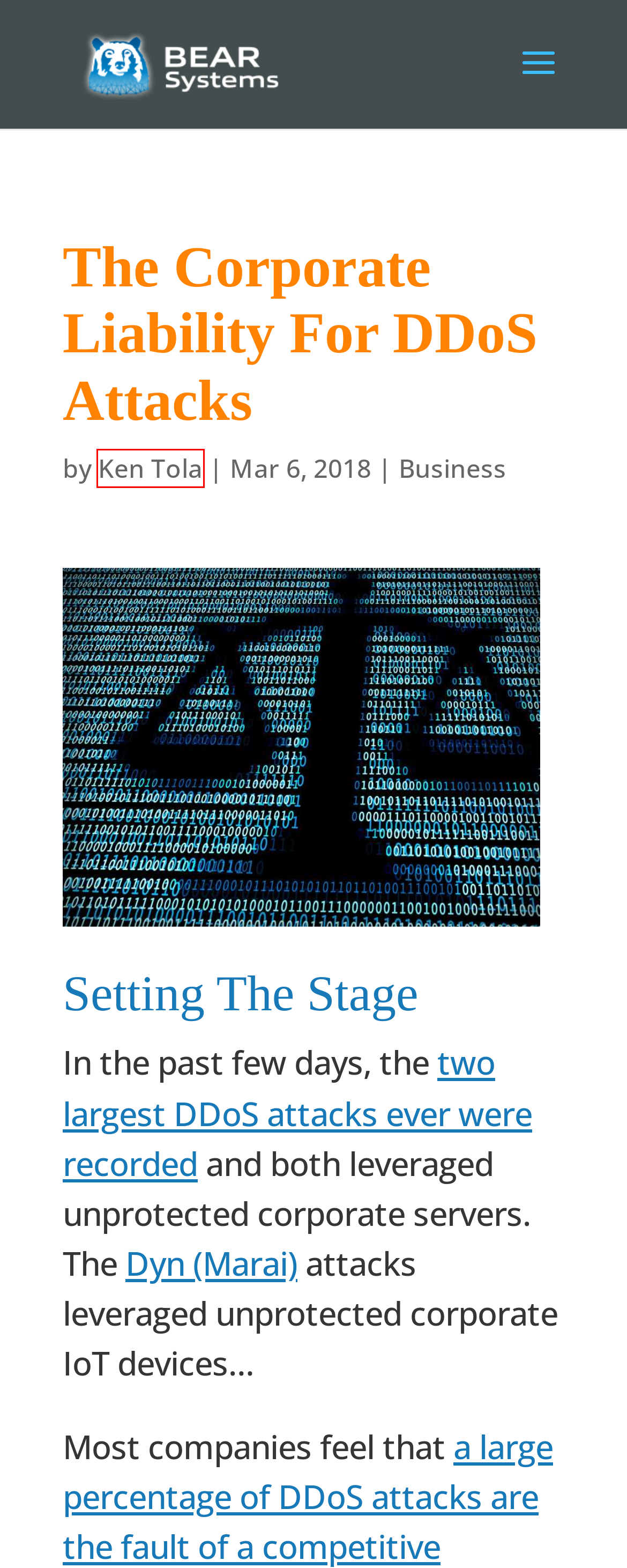A screenshot of a webpage is provided, featuring a red bounding box around a specific UI element. Identify the webpage description that most accurately reflects the new webpage after interacting with the selected element. Here are the candidates:
A. August 2016 - Bear Systems
B. April 2017 - Bear Systems
C. Business Archives - Bear Systems
D. September 2016 - Bear Systems
E. Ken Tola, Author at Bear Systems
F. SIMPLE World - Bear Systems
G. XDR 2.0 Foundational Cybersecurity for an Automated Future
H. Security Archives - Bear Systems

E